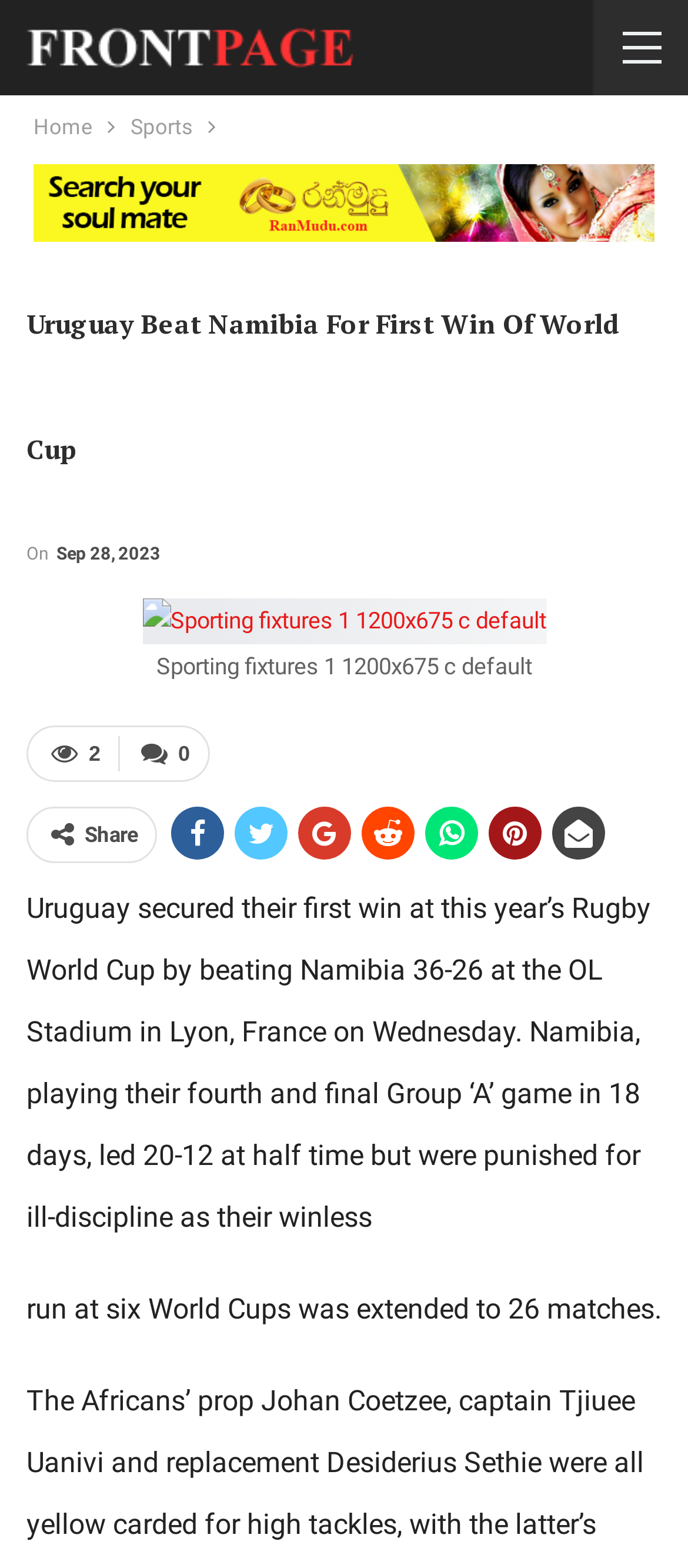Locate the UI element described by alt="lanka matrimony" in the provided webpage screenshot. Return the bounding box coordinates in the format (top-left x, top-left y, bottom-right x, bottom-right y), ensuring all values are between 0 and 1.

[0.049, 0.12, 0.951, 0.136]